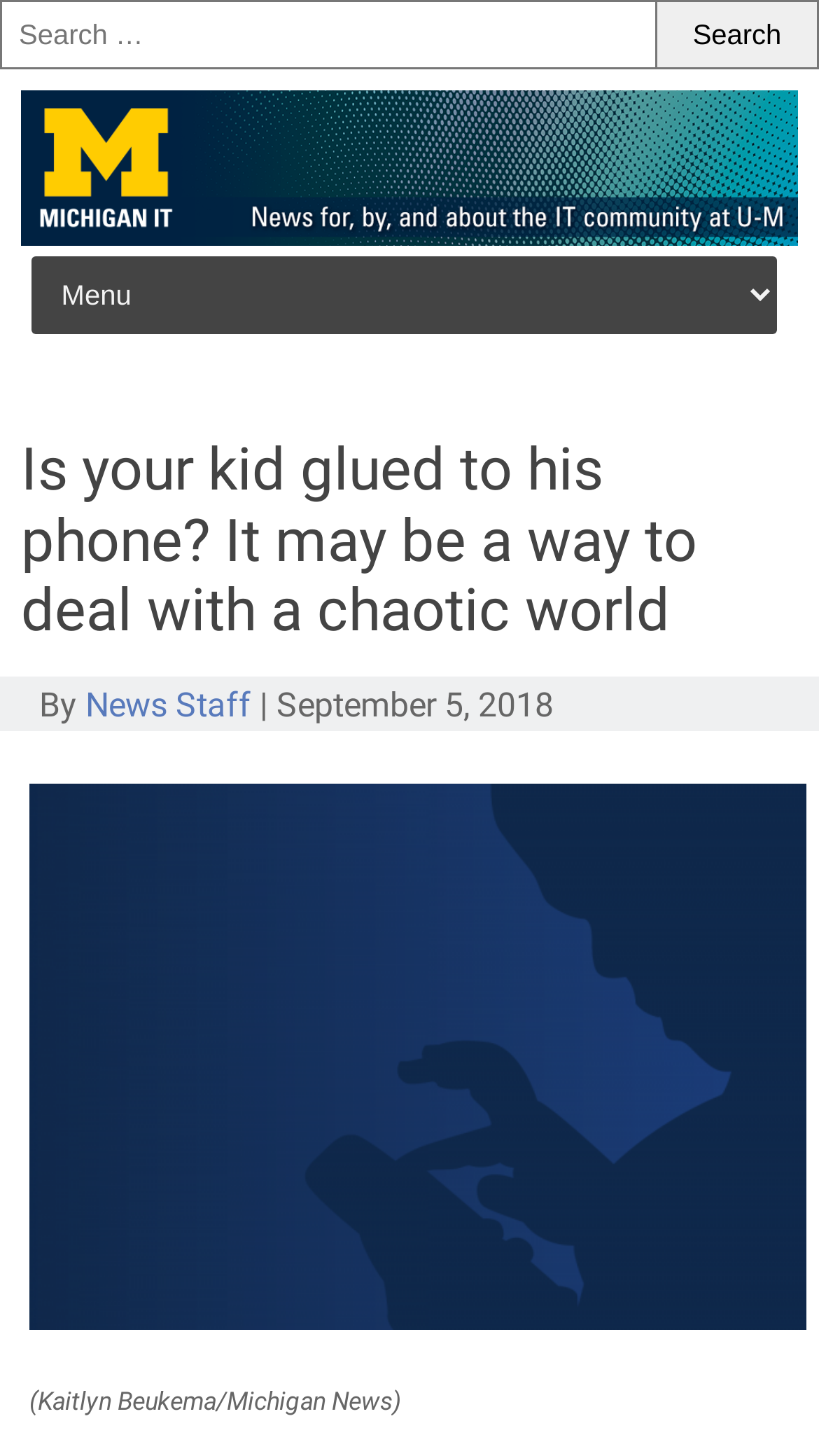Who wrote the article?
Using the information from the image, answer the question thoroughly.

I found the answer by looking at the author information below the title of the article. The text 'By' is followed by a link with the text 'News Staff', which indicates that the article was written by the News Staff.